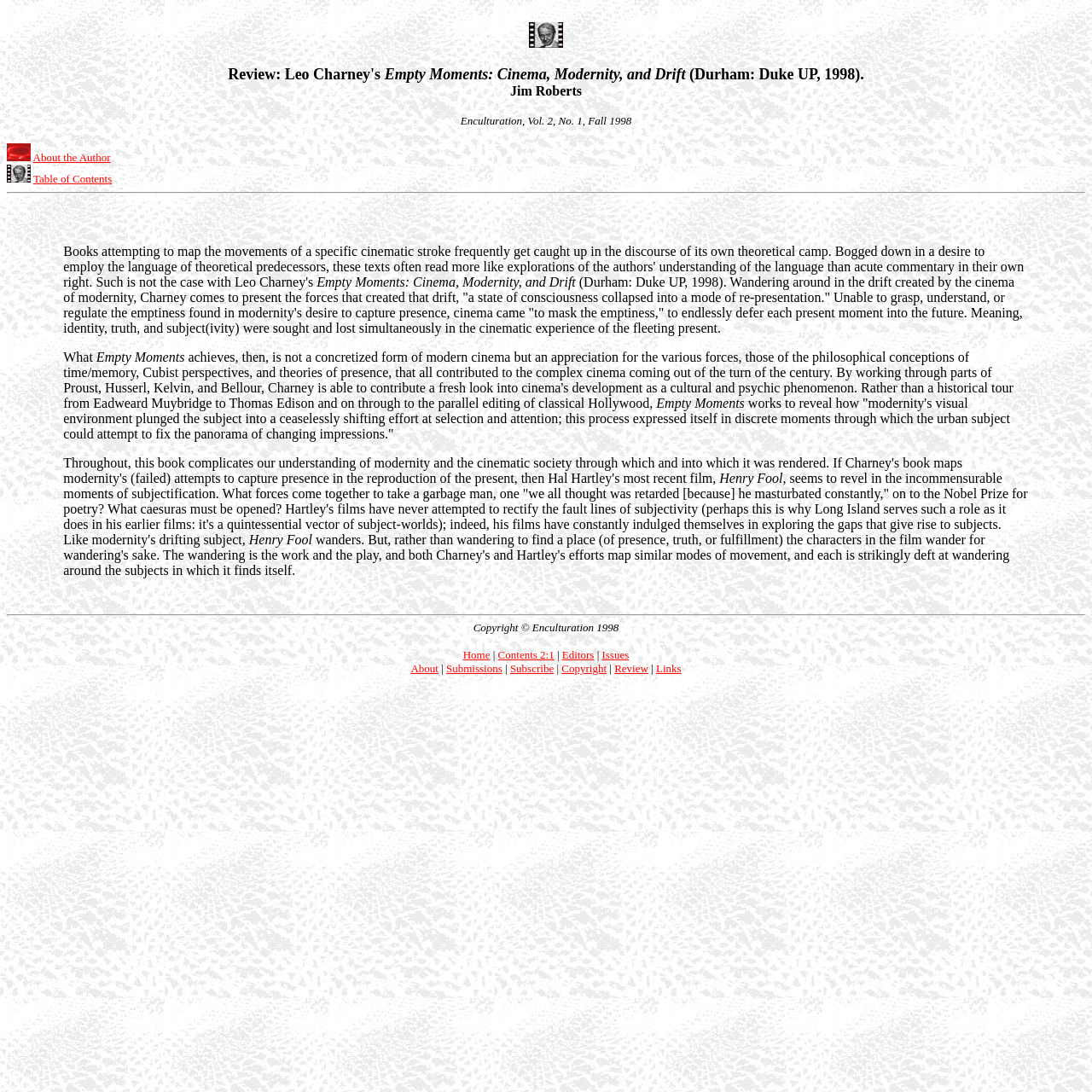Please find the bounding box coordinates in the format (top-left x, top-left y, bottom-right x, bottom-right y) for the given element description. Ensure the coordinates are floating point numbers between 0 and 1. Description: Contents 2:1

[0.456, 0.594, 0.508, 0.605]